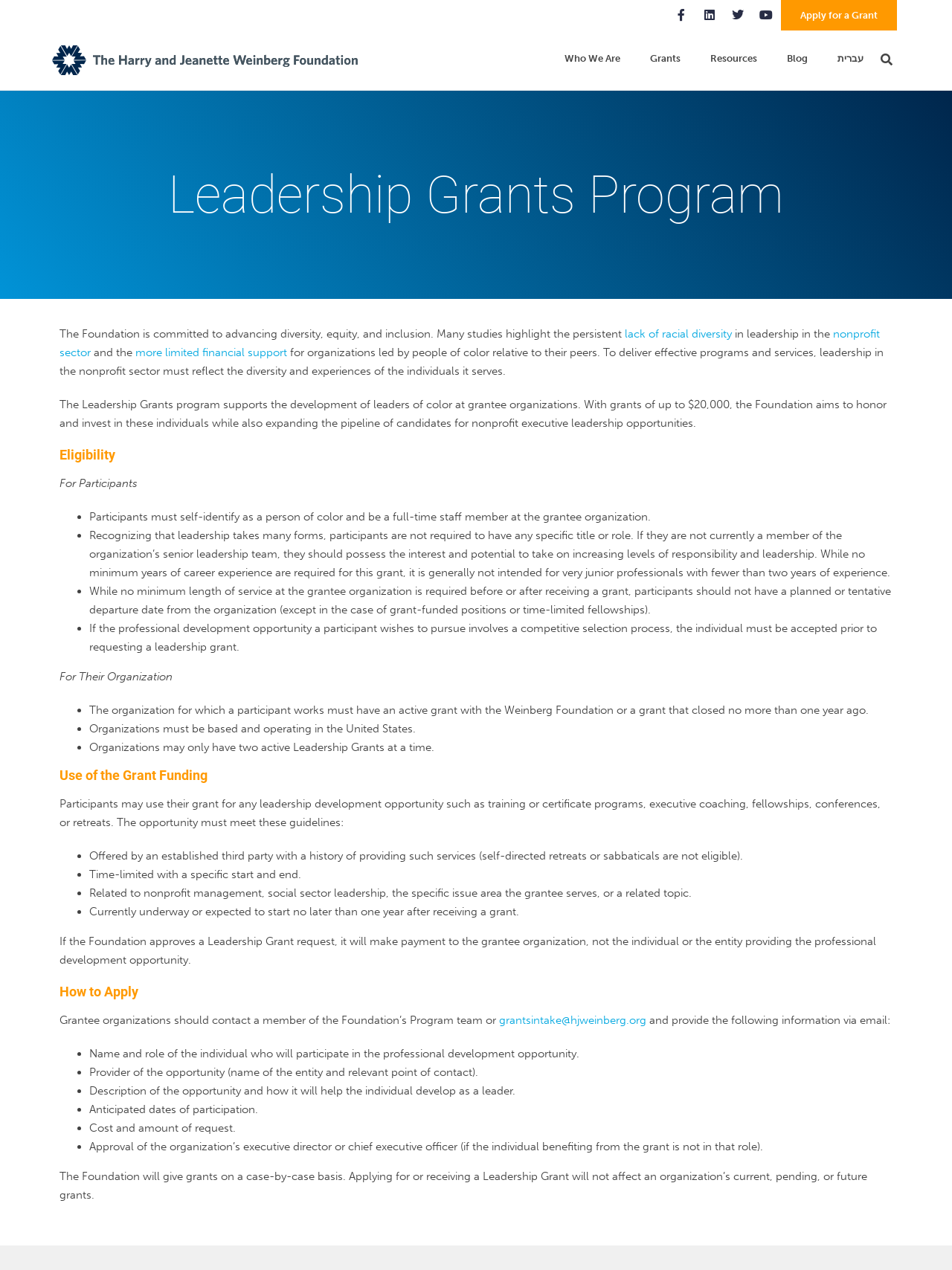What is the purpose of the Leadership Grants program?
Answer the question in as much detail as possible.

The purpose of the Leadership Grants program is to support the development of leaders of color at grantee organizations, as stated in the webpage content. The program aims to honor and invest in these individuals while also expanding the pipeline of candidates for nonprofit executive leadership opportunities.